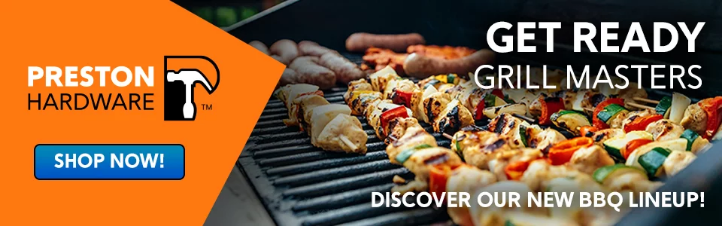What action is the image encouraging viewers to take?
Based on the screenshot, answer the question with a single word or phrase.

Shop now